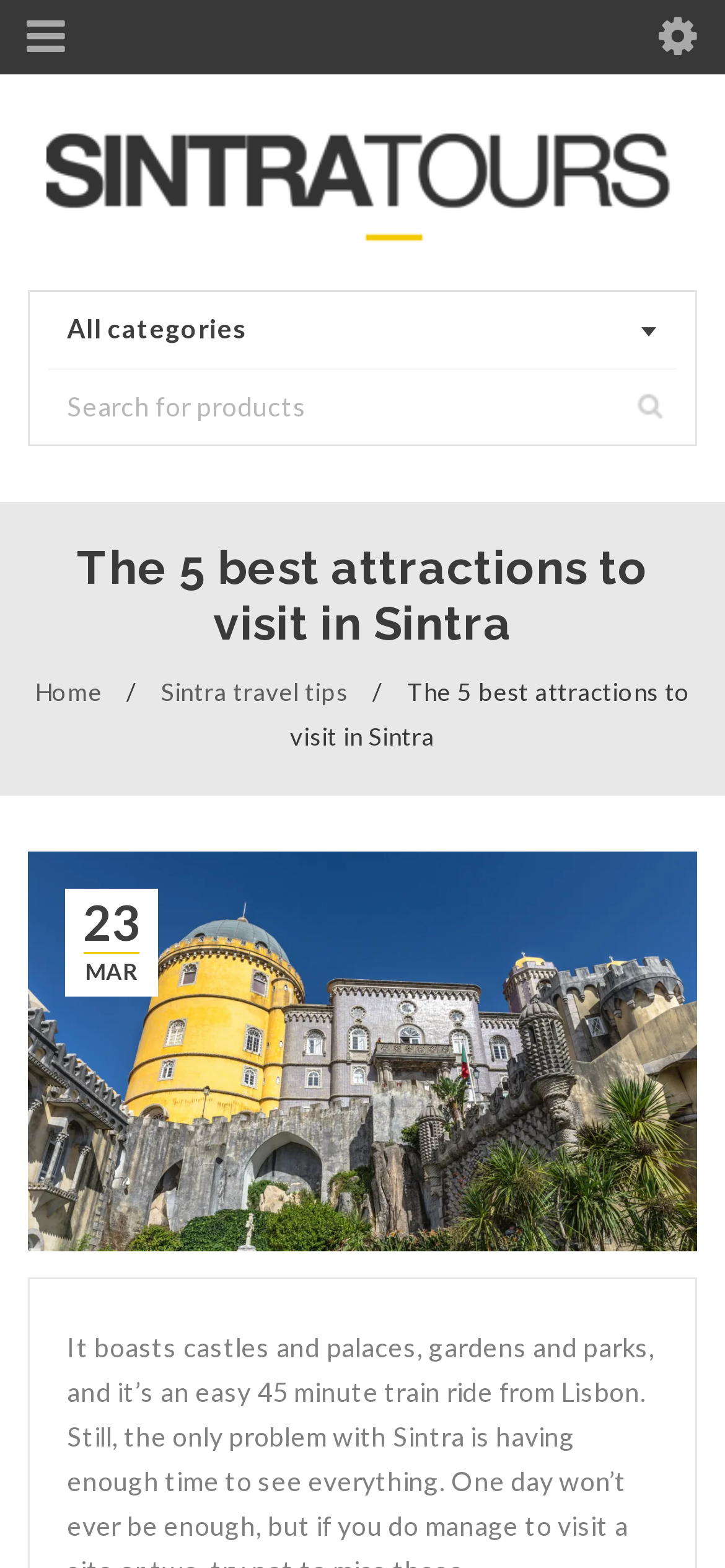What is the duration of the train ride from Lisbon to Sintra?
Use the screenshot to answer the question with a single word or phrase.

45 minutes